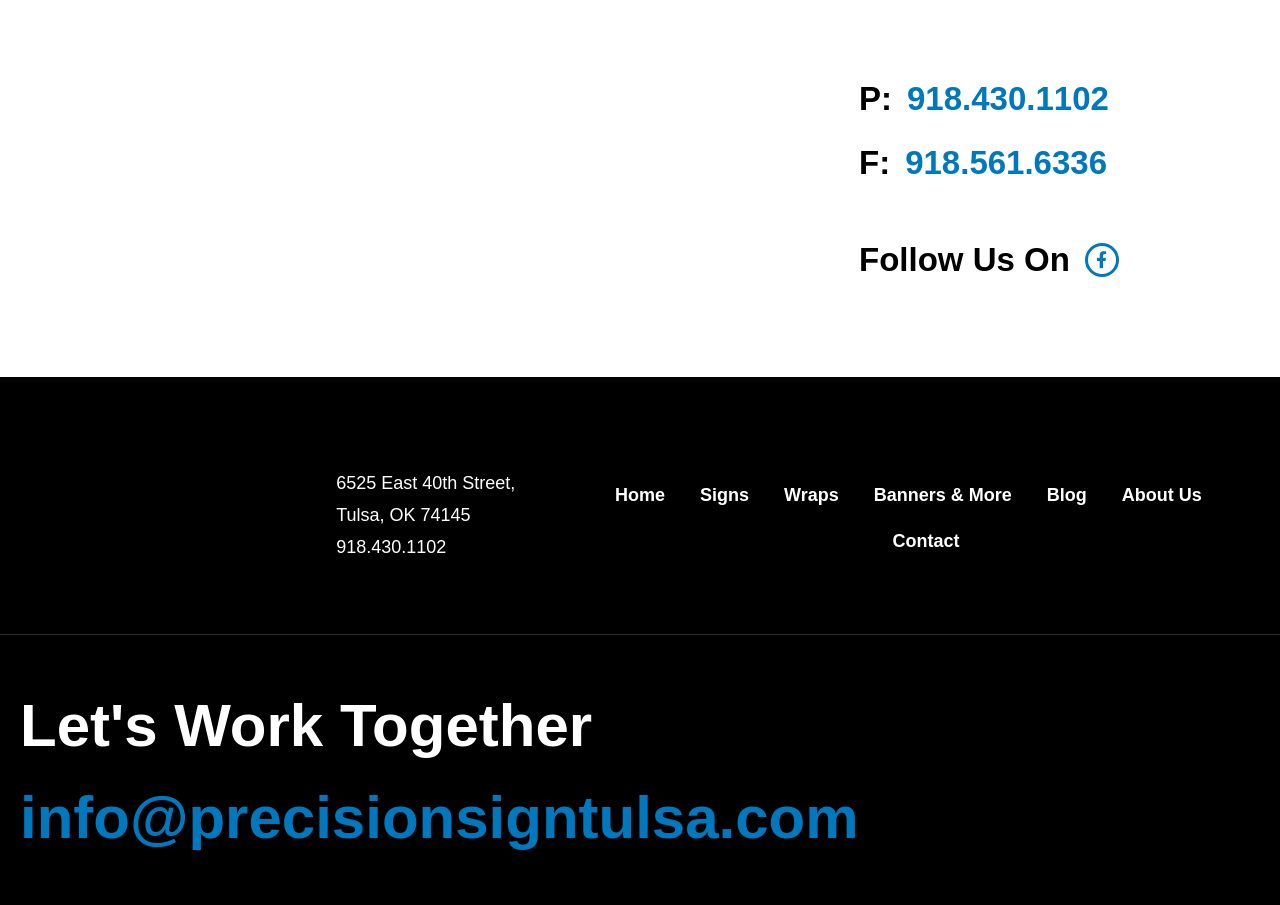Find the bounding box coordinates for the UI element that matches this description: "Banners & More".

[0.683, 0.521, 0.79, 0.572]